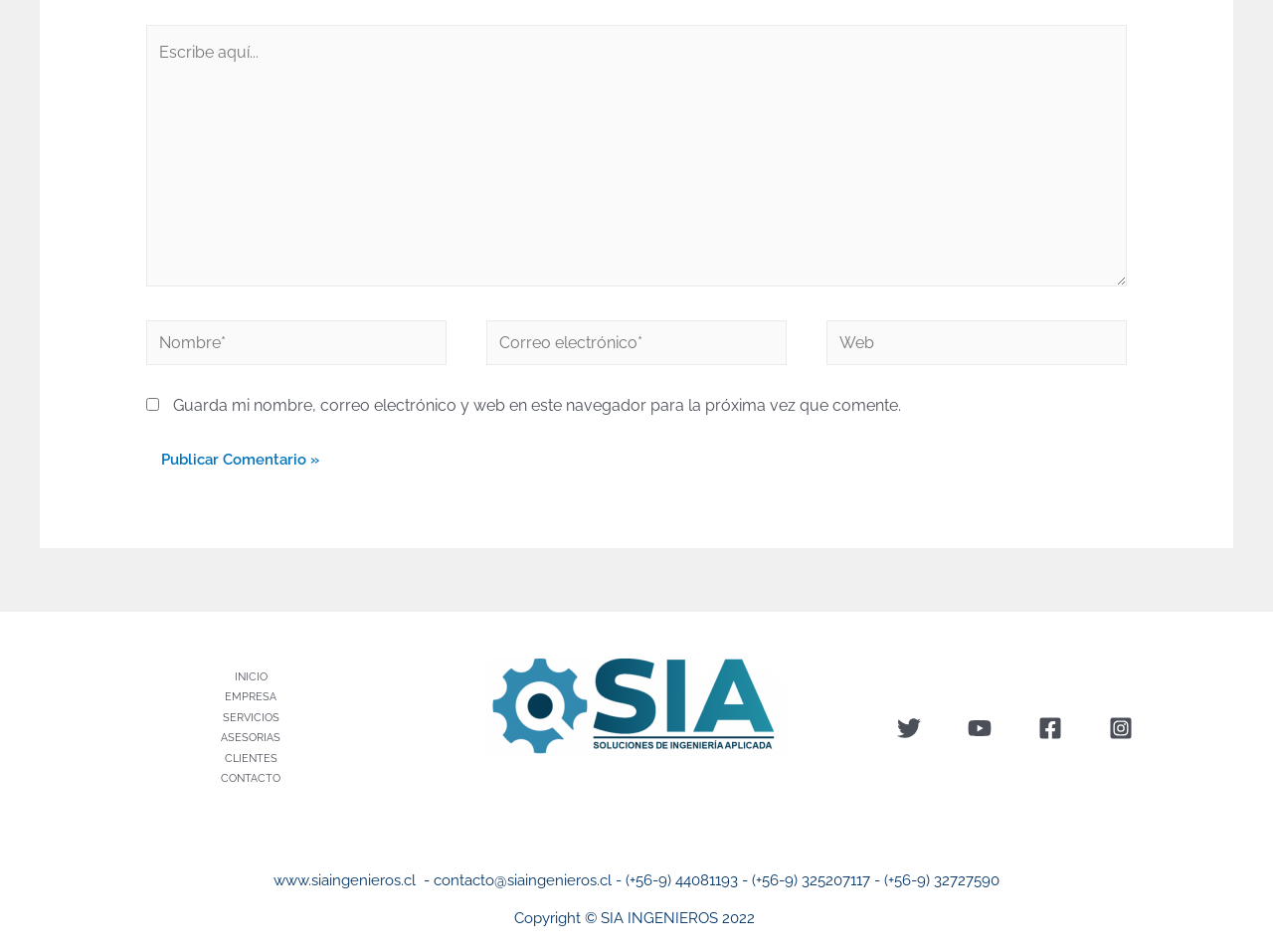Identify the bounding box for the UI element specified in this description: "ASESORIAS". The coordinates must be four float numbers between 0 and 1, formatted as [left, top, right, bottom].

[0.173, 0.765, 0.233, 0.787]